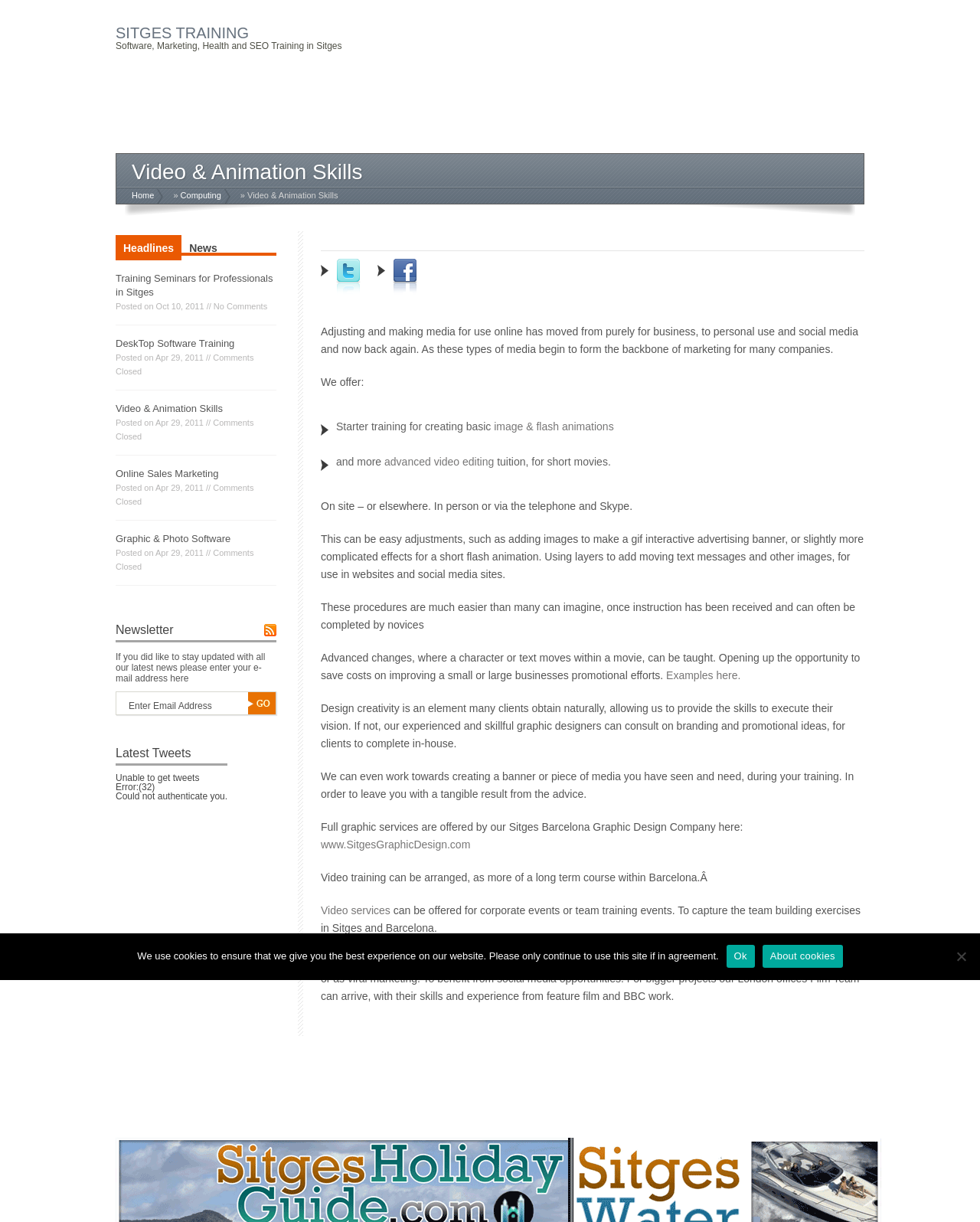Using the element description: "Examples here.", determine the bounding box coordinates. The coordinates should be in the format [left, top, right, bottom], with values between 0 and 1.

[0.68, 0.548, 0.756, 0.558]